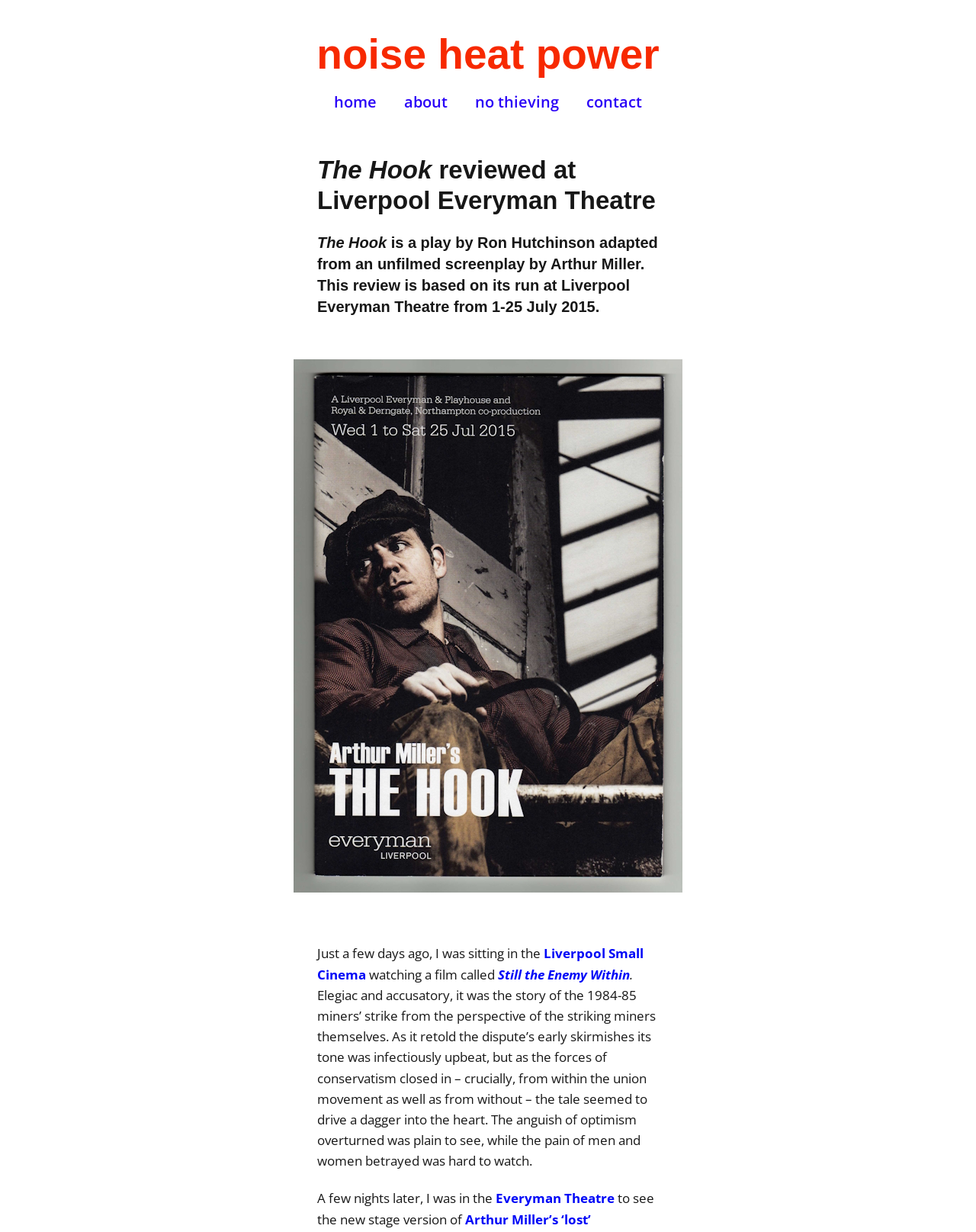Where did the play run from 1-25 July 2015?
Answer the question with a single word or phrase by looking at the picture.

Liverpool Everyman Theatre